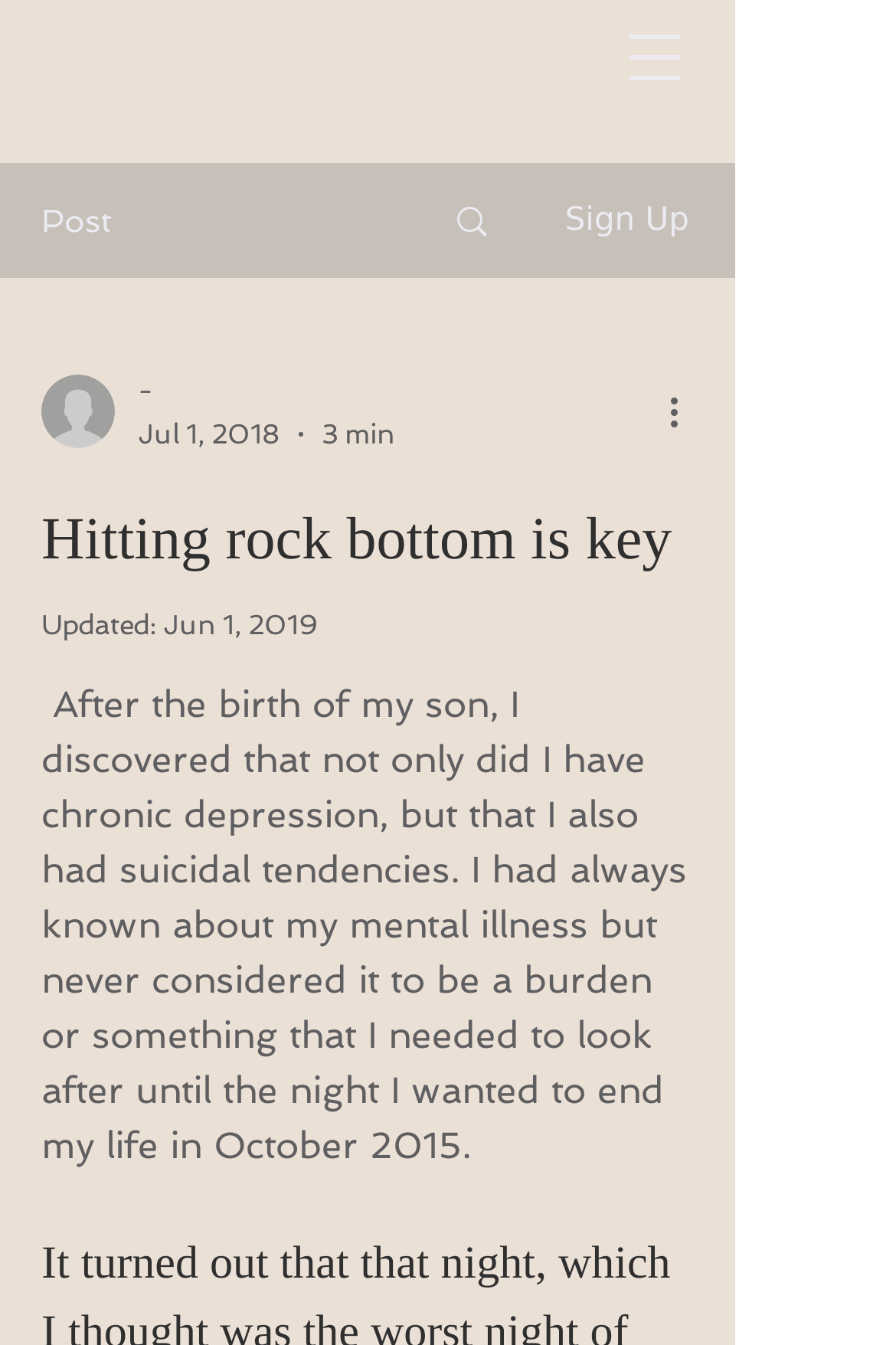Provide the bounding box coordinates for the UI element that is described as: "Search".

[0.466, 0.123, 0.589, 0.205]